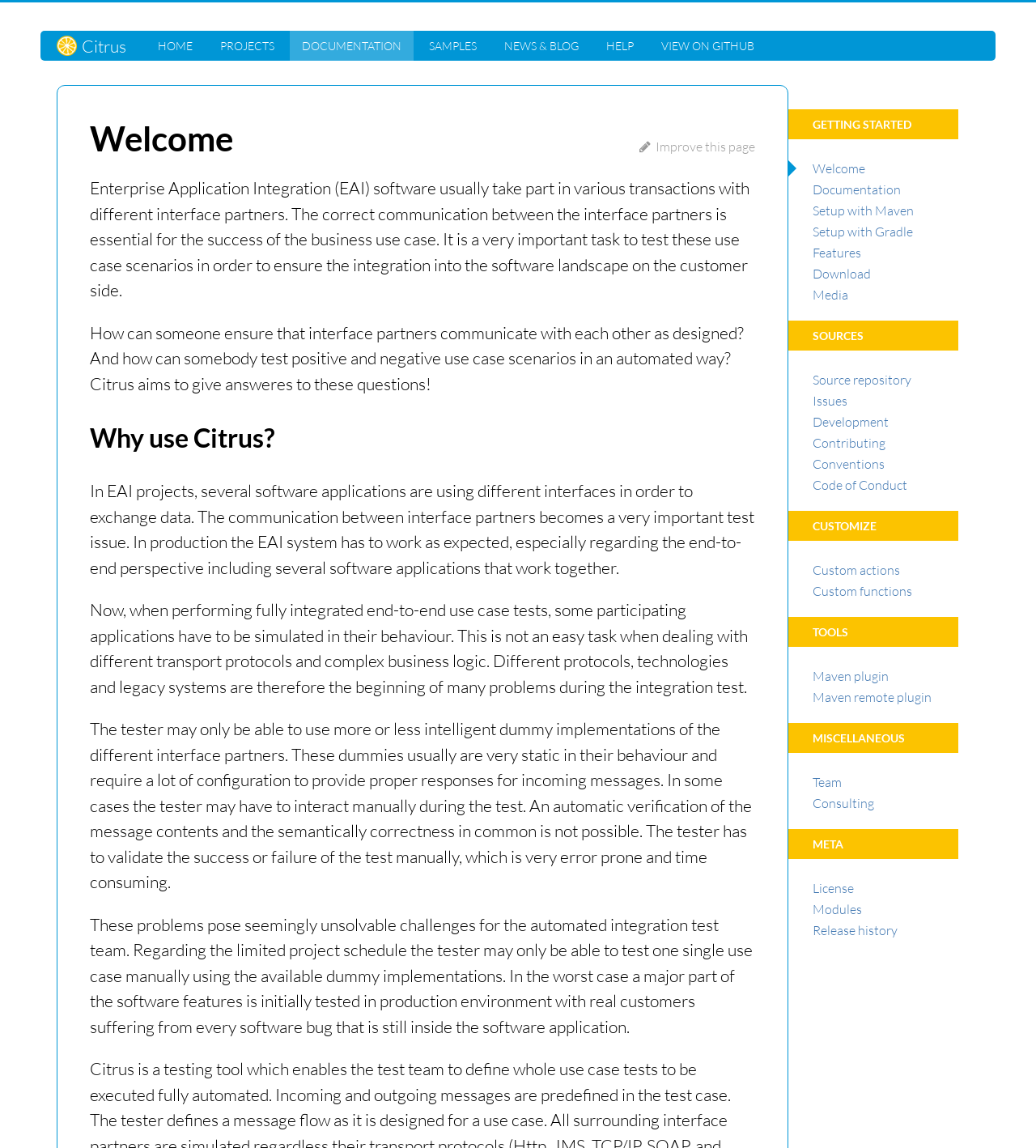Determine the bounding box coordinates of the region I should click to achieve the following instruction: "Improve this page". Ensure the bounding box coordinates are four float numbers between 0 and 1, i.e., [left, top, right, bottom].

[0.617, 0.121, 0.729, 0.135]